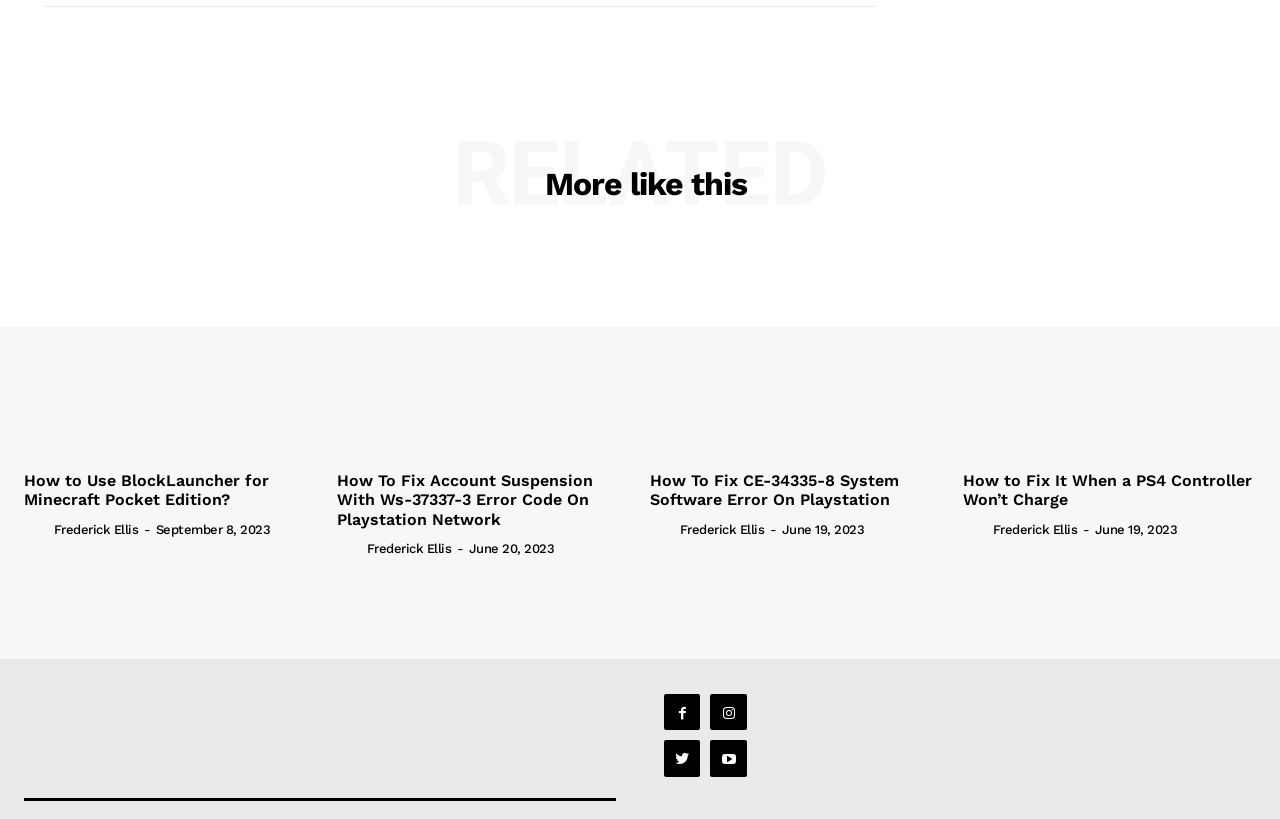Answer in one word or a short phrase: 
What are the social media icons at the bottom of the webpage?

Unknown